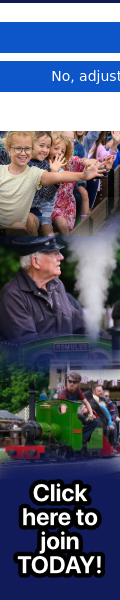Offer an in-depth caption for the image presented.

This image features a vibrant and engaging promotional banner for the Seven and a Quarter Gauge Society. It displays a collage of joyful interactions between children and trains, emphasizing community and excitement around miniature railways. The text prominently states "Click here to join TODAY!" encouraging viewers to become part of this enthusiastic group. The background showcases lively scenes, including children reaching out in excitement and a conductor in uniform attending to a steam engine, while another child is caught mid-action near a locomotive. This visual invites individuals to participate in the society and enjoy the rich experience of model railroading.